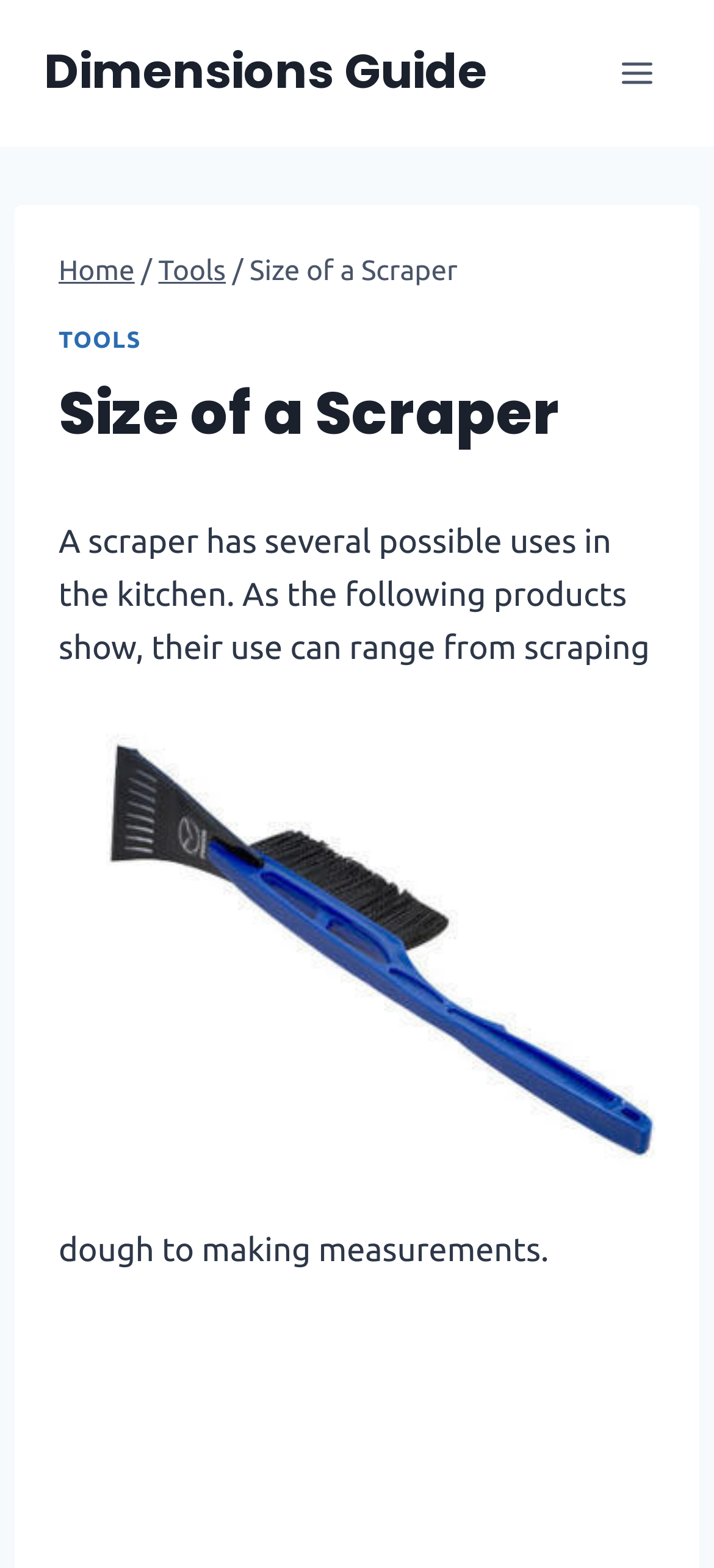Describe the webpage meticulously, covering all significant aspects.

The webpage is about the size of a scraper, providing a dimensions guide. At the top, there is a link to a "Dimensions Guide" and a button to "Open menu" on the right side. Below the top section, there is a header area with a navigation section, also known as breadcrumbs, which displays the path "Home > Tools > Size of a Scraper". 

Underneath the navigation section, there is a heading that reads "Size of a Scraper". Following the heading, there is a paragraph of text that explains the uses of a scraper in the kitchen, ranging from scraping dough to making measurements. 

To the right of the paragraph, there is an image that likely illustrates the scraper's uses. The image takes up a significant portion of the page, spanning from the middle to the bottom.